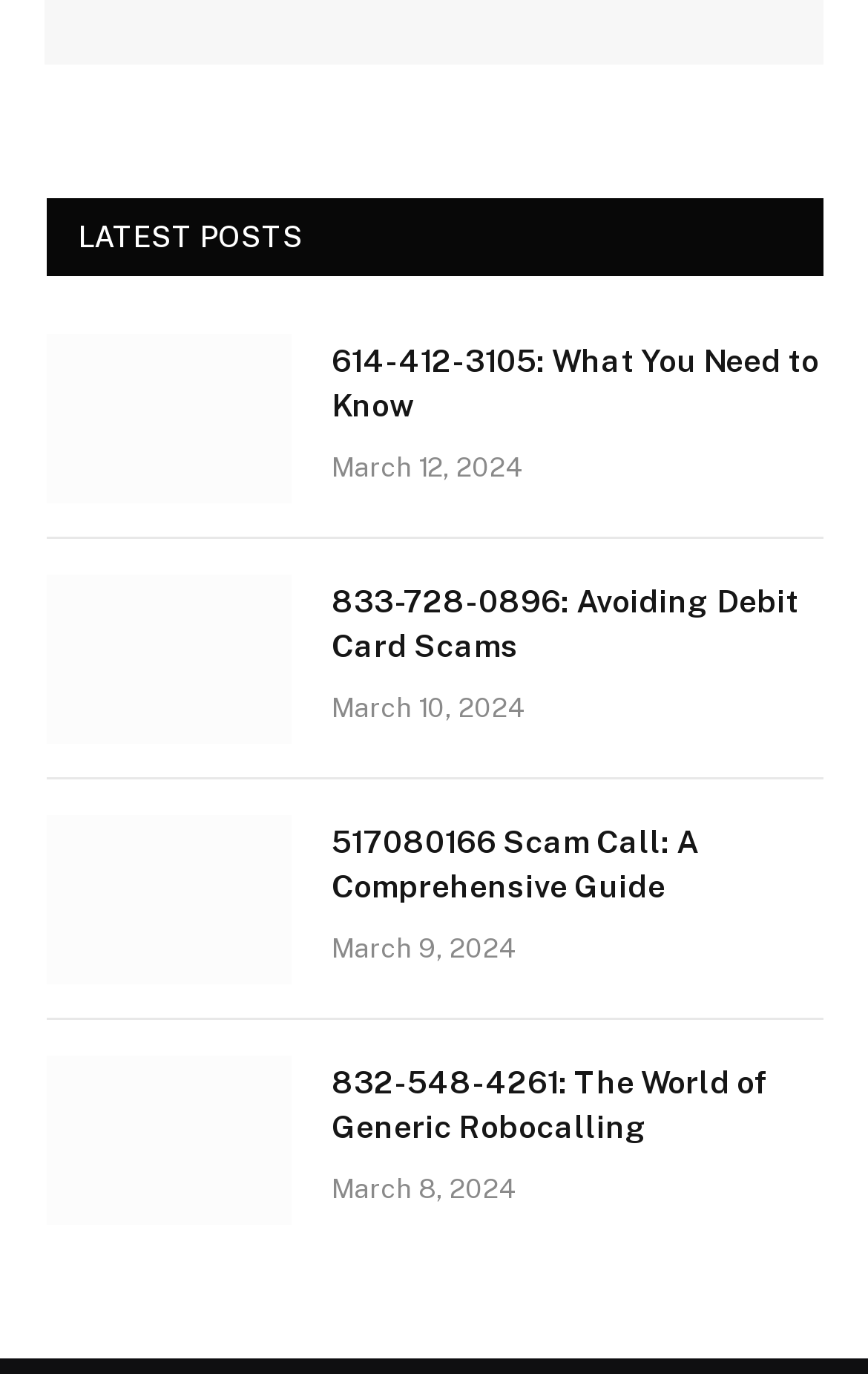Please determine the bounding box coordinates of the section I need to click to accomplish this instruction: "Read the post from March 9, 2024".

[0.382, 0.68, 0.595, 0.702]